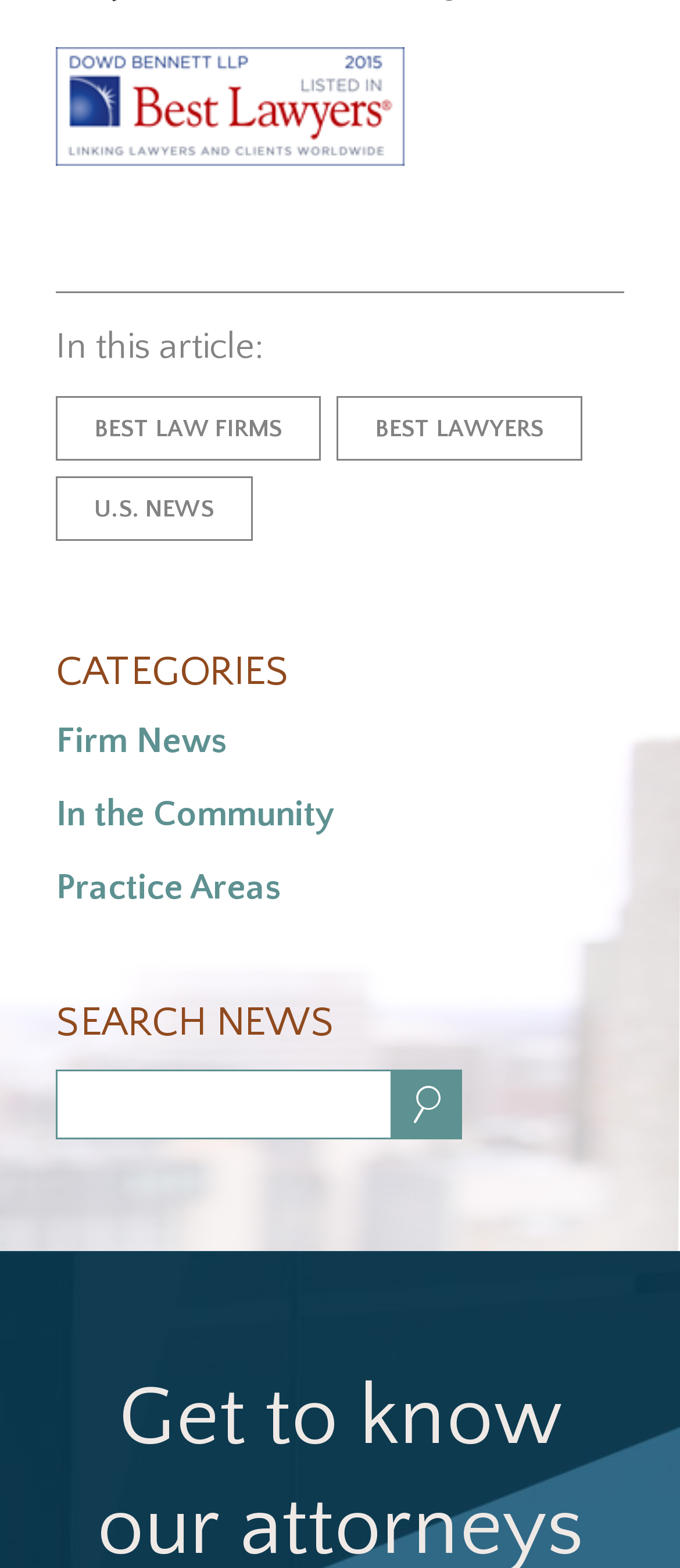What type of news can be found in the 'In the Community' section?
Answer the question in as much detail as possible.

The 'In the Community' section is one of the categories listed under the 'CATEGORIES' heading, and it is likely to contain news articles related to the law firm's community involvement and activities.